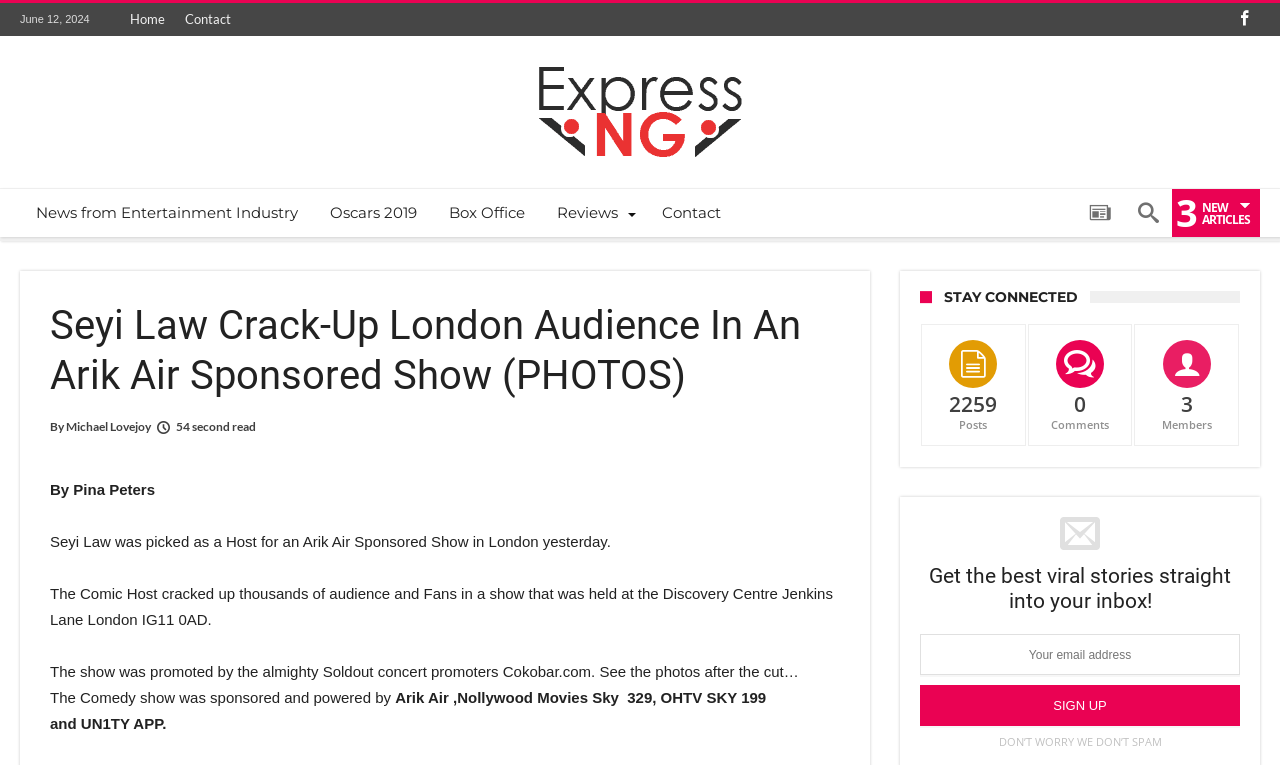Determine the bounding box coordinates of the element's region needed to click to follow the instruction: "Enter your email address". Provide these coordinates as four float numbers between 0 and 1, formatted as [left, top, right, bottom].

[0.719, 0.829, 0.969, 0.882]